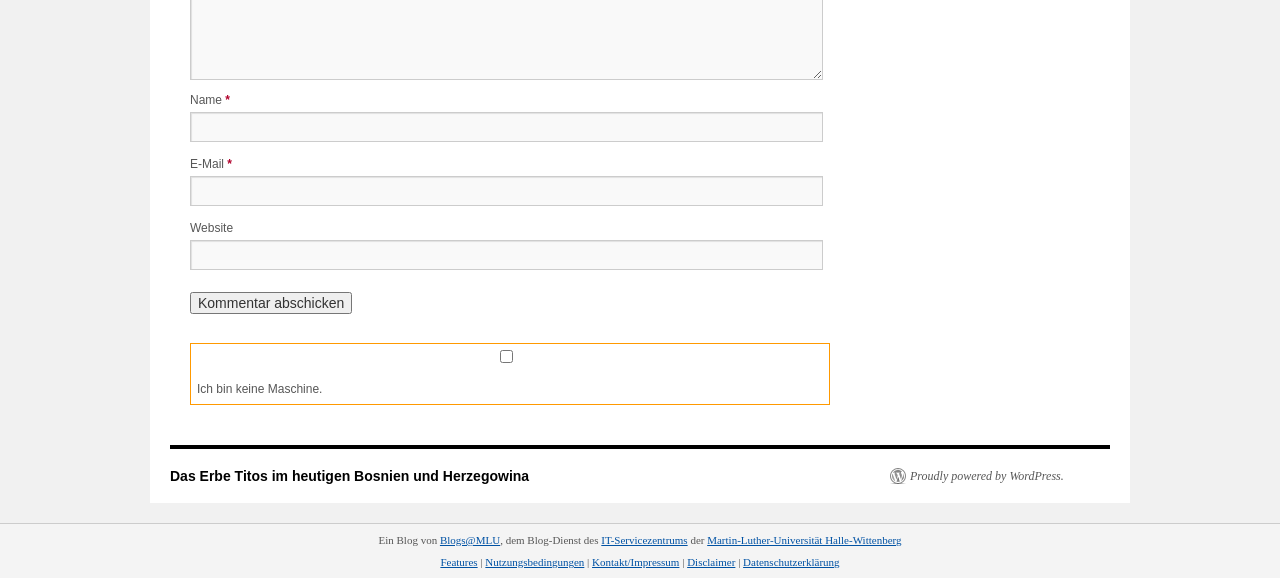How many required fields are there?
Your answer should be a single word or phrase derived from the screenshot.

2